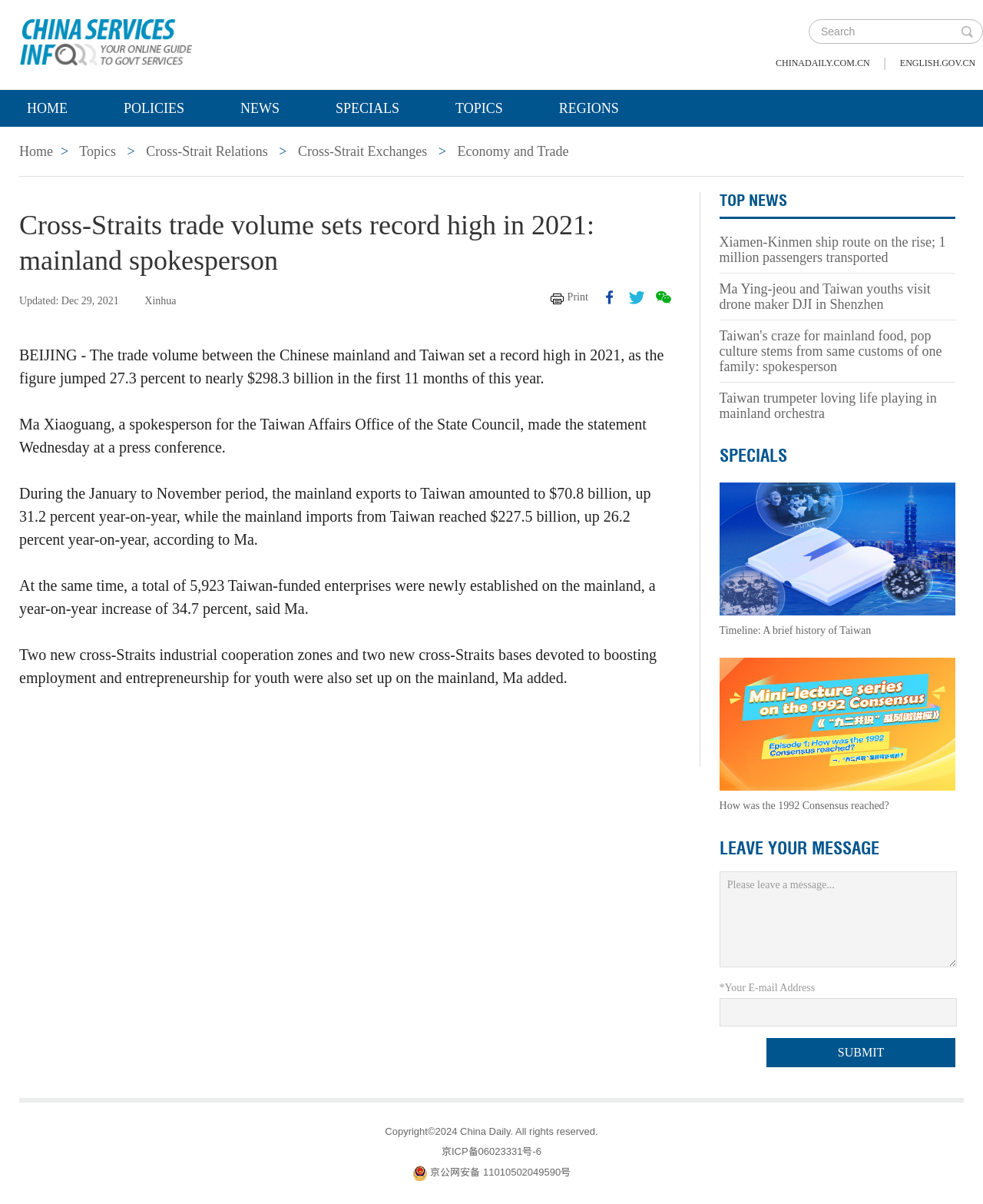How many cross-Straits industrial cooperation zones were set up on the mainland?
Answer the question in a detailed and comprehensive manner.

According to the article, two new cross-Straits industrial cooperation zones and two new cross-Straits bases devoted to boosting employment and entrepreneurship for youth were also set up on the mainland, Ma added.